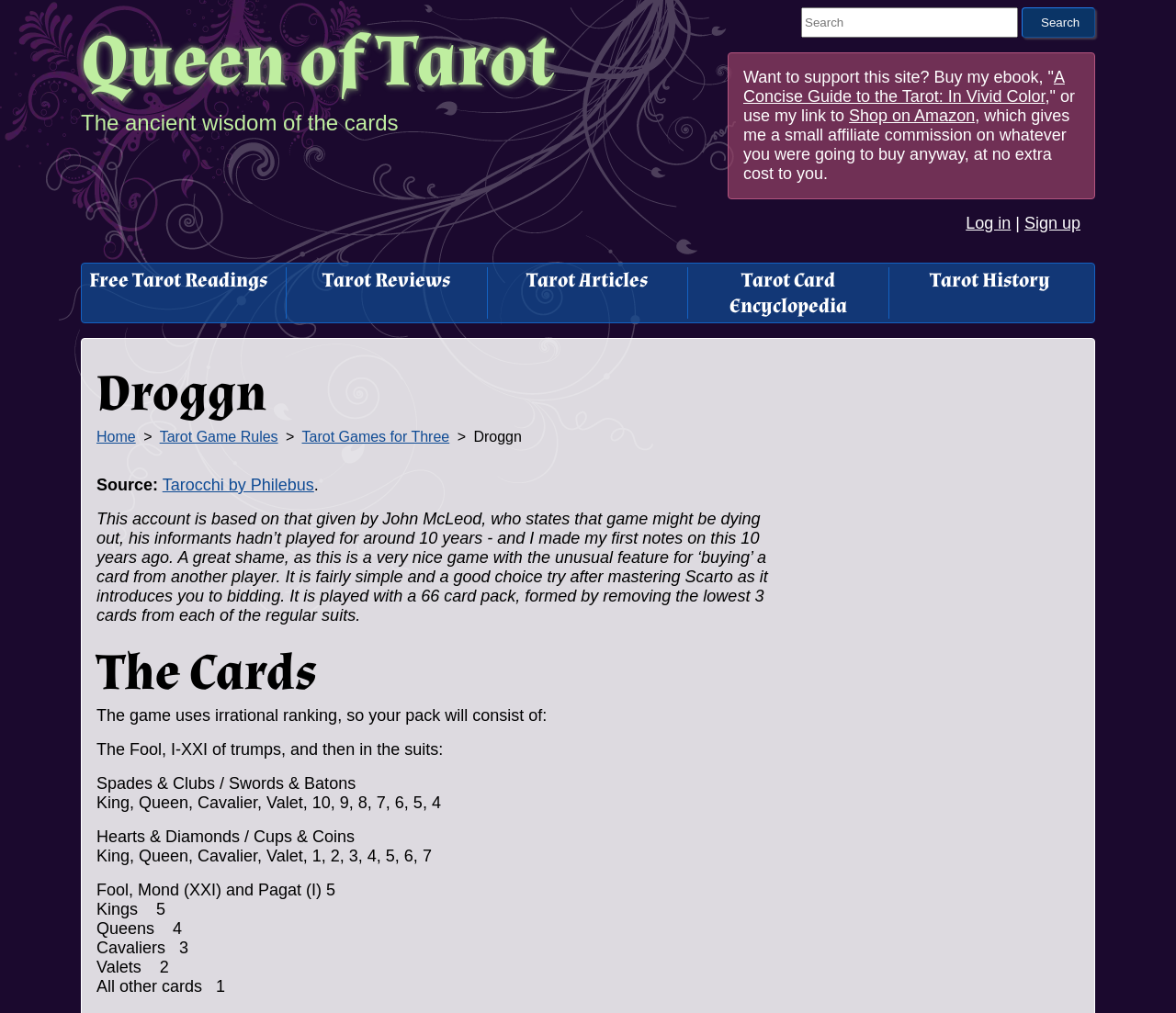Please identify the bounding box coordinates of the clickable element to fulfill the following instruction: "Buy the ebook 'A Concise Guide to the Tarot: In Vivid Color'". The coordinates should be four float numbers between 0 and 1, i.e., [left, top, right, bottom].

[0.632, 0.067, 0.905, 0.104]